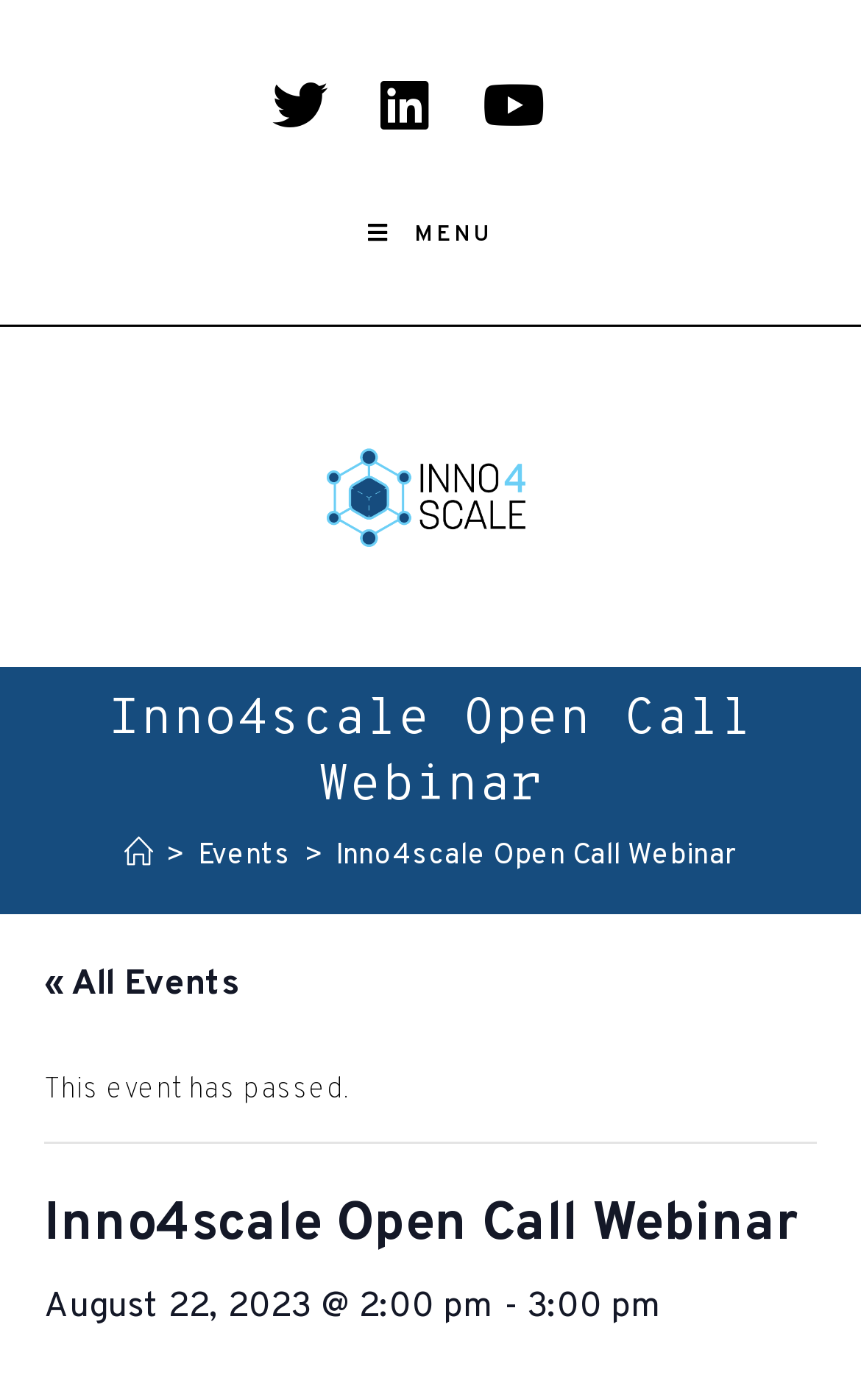Extract the main title from the webpage.

Inno4scale Open Call Webinar